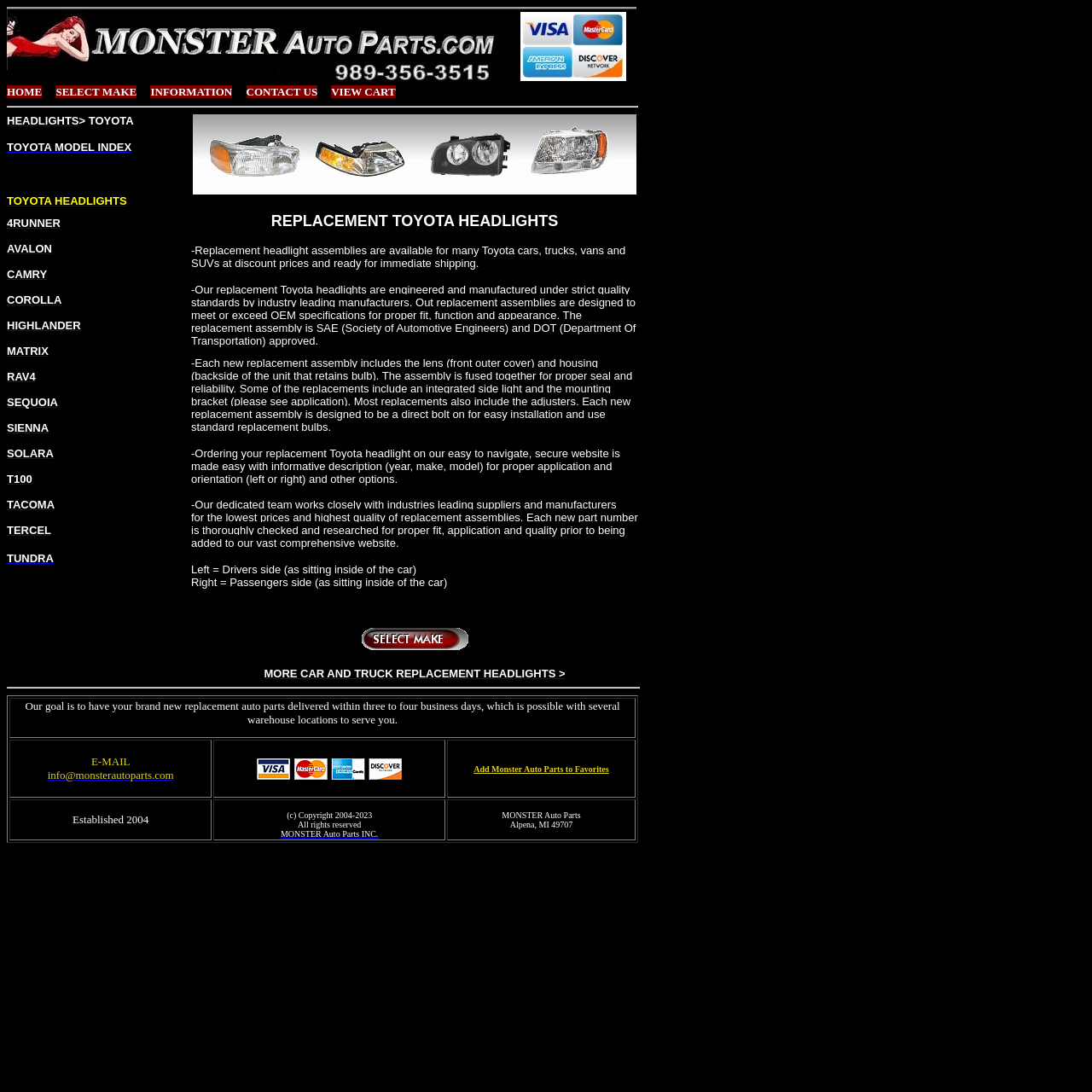Please determine the bounding box coordinates of the section I need to click to accomplish this instruction: "Select a Toyota model".

[0.006, 0.127, 0.12, 0.141]